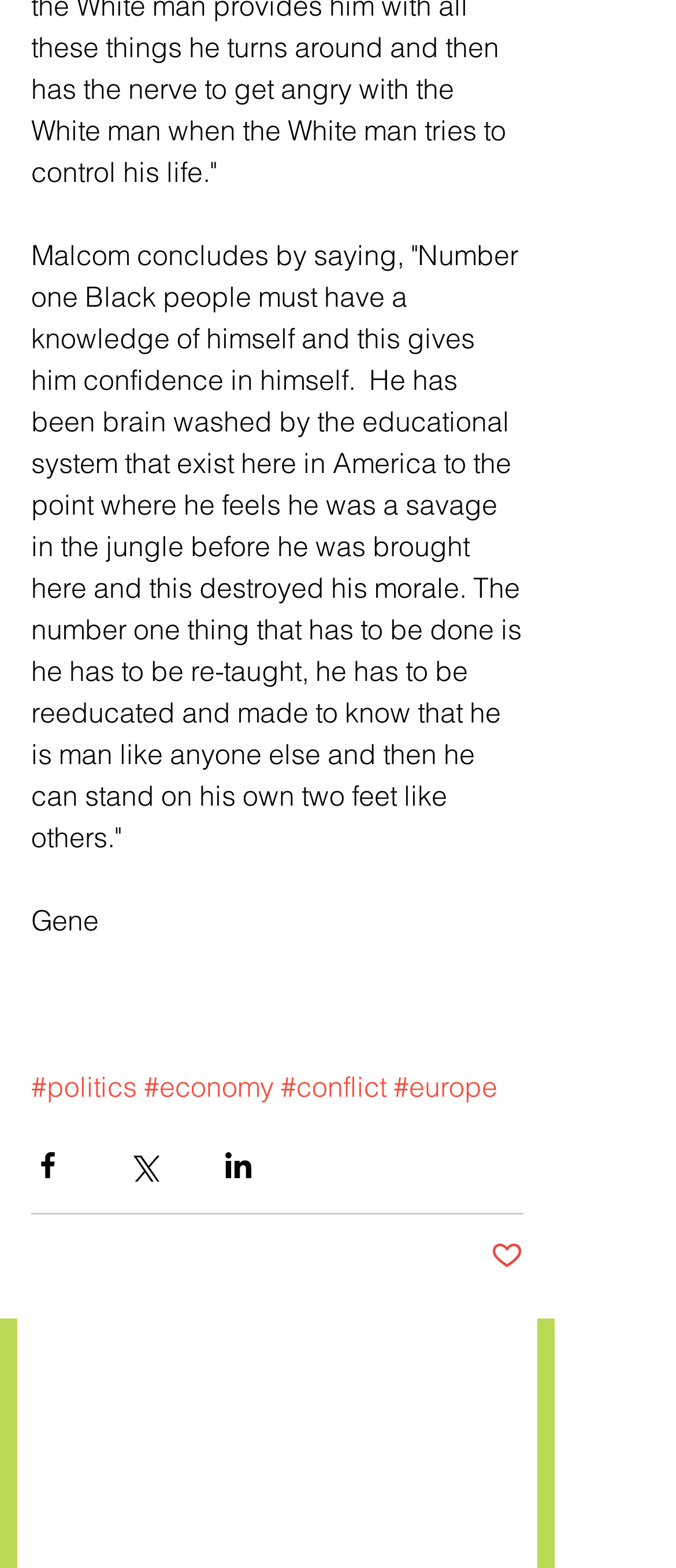Answer the following in one word or a short phrase: 
Who is quoted in the text?

Malcom